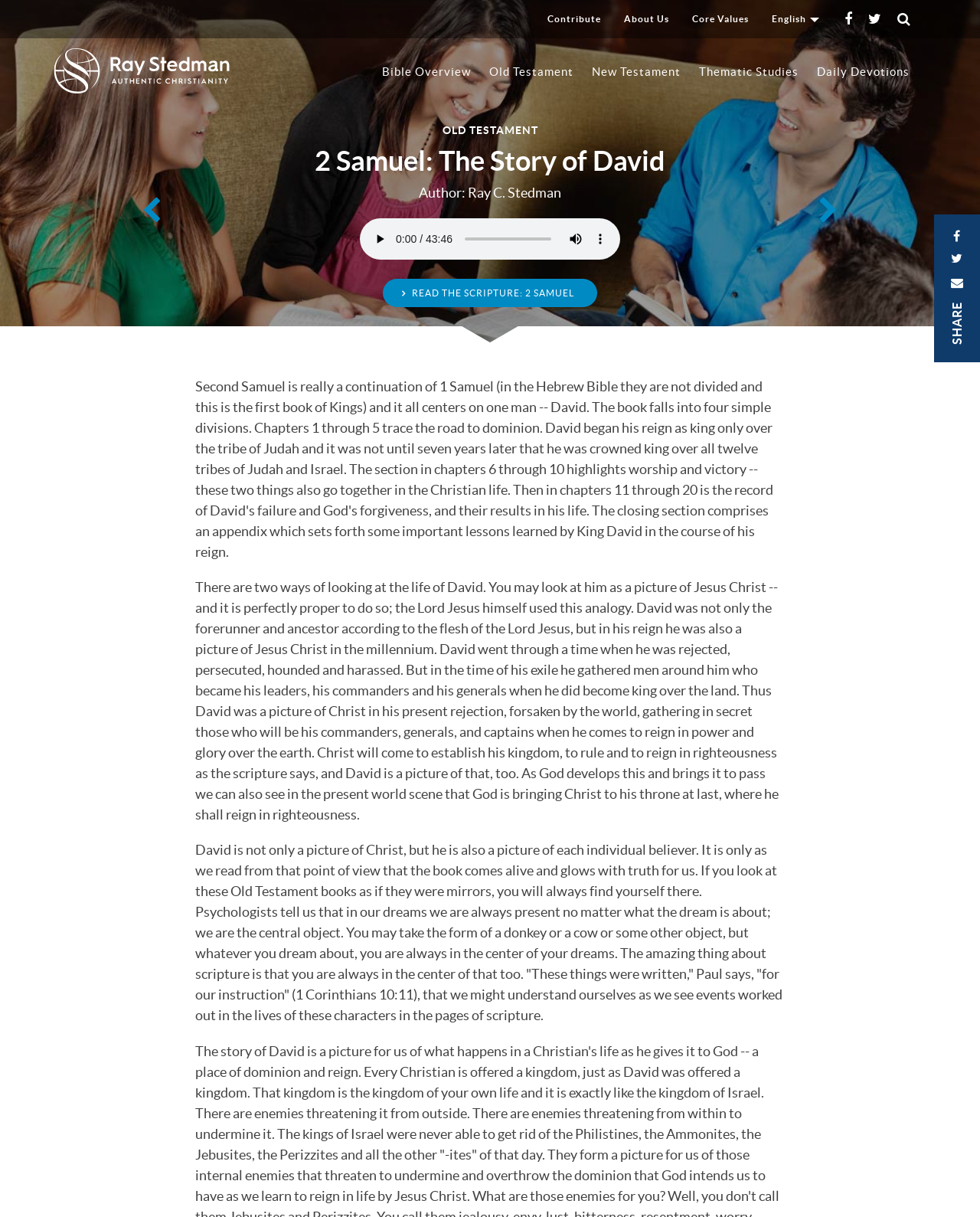Locate the bounding box coordinates of the element that should be clicked to execute the following instruction: "Click the 'Home' link".

[0.055, 0.04, 0.246, 0.077]